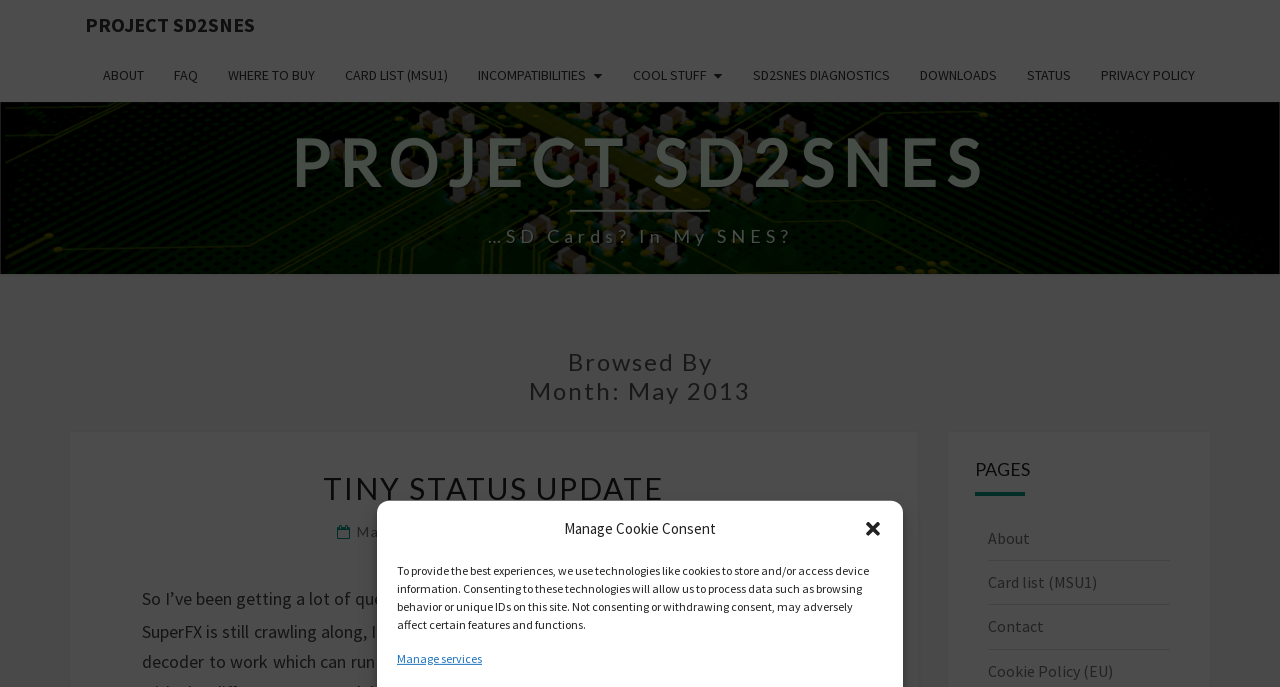What is the category of the page?
Based on the image content, provide your answer in one word or a short phrase.

PROJECT SD2SNES